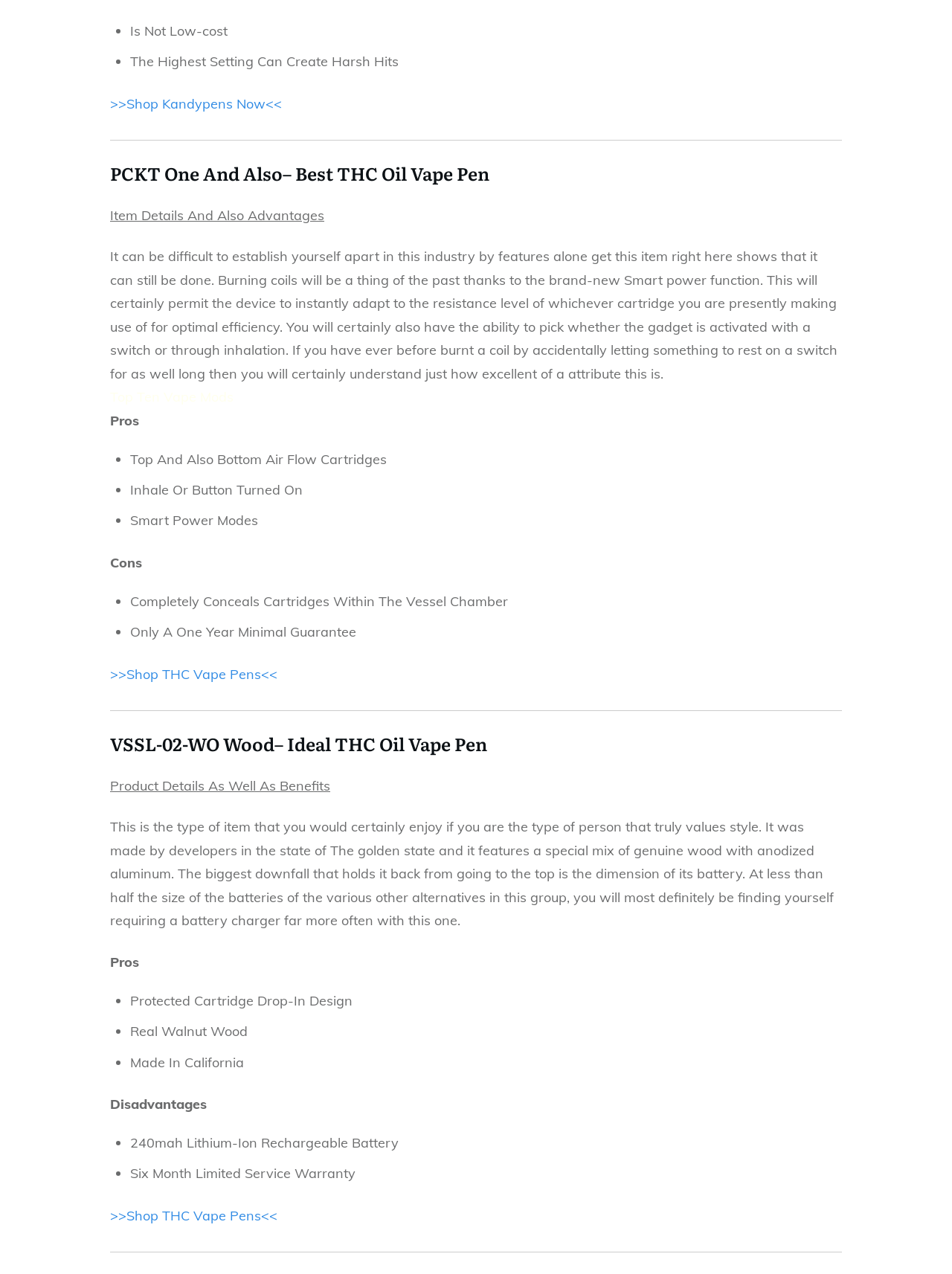Answer the question using only a single word or phrase: 
What is the capacity of the battery in the VSSL-02-WO Wood vape pen?

240mah